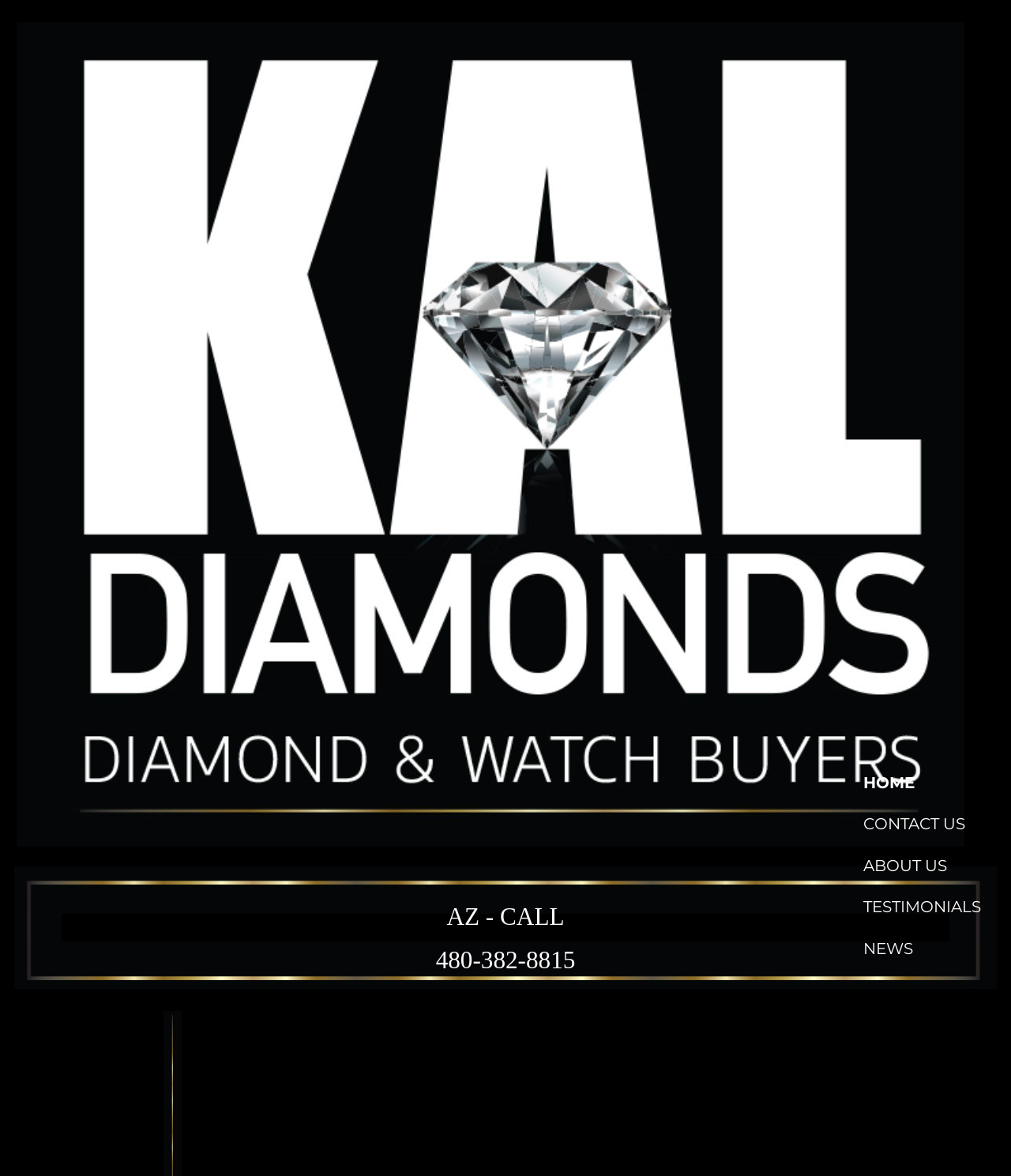Identify the bounding box for the given UI element using the description provided. Coordinates should be in the format (top-left x, top-left y, bottom-right x, bottom-right y) and must be between 0 and 1. Here is the description: ABOUT US

[0.84, 0.718, 0.95, 0.754]